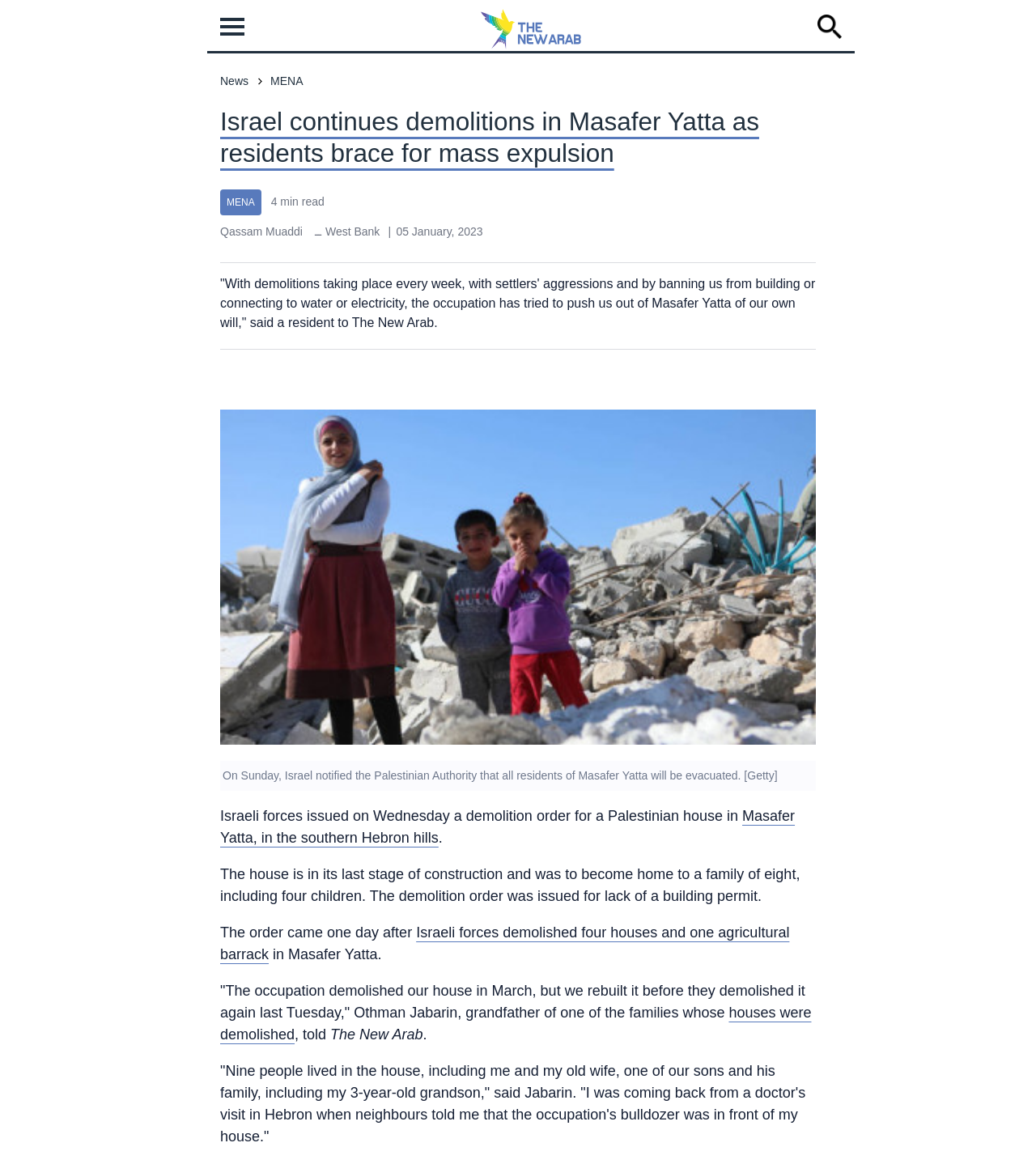Highlight the bounding box coordinates of the element you need to click to perform the following instruction: "Click the Home link."

[0.454, 0.033, 0.571, 0.045]